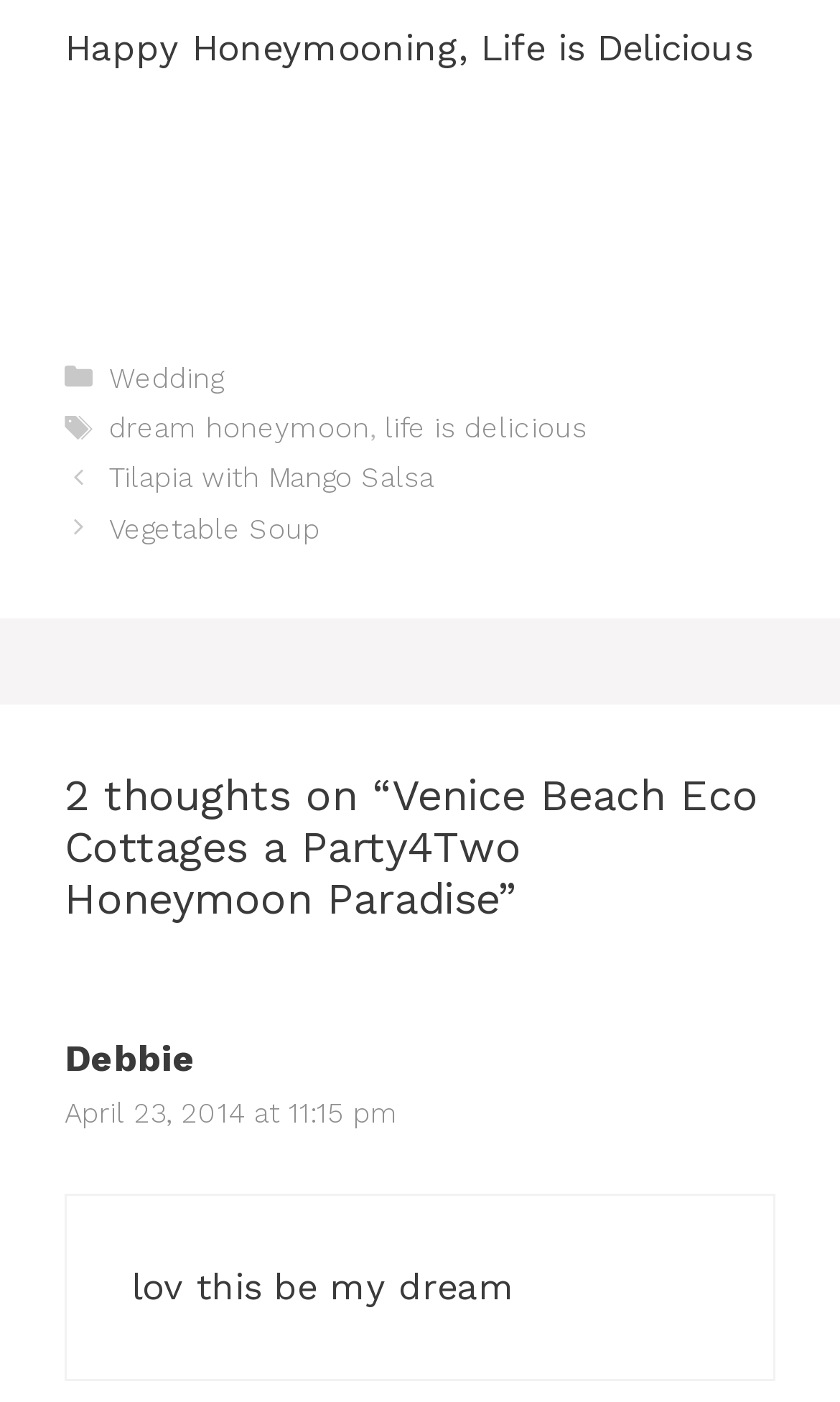Can you look at the image and give a comprehensive answer to the question:
What is the previous blog post about?

I found the title of the previous blog post by looking at the navigation element with ID 272, which contains a link with the text 'Tilapia with Mango Salsa'. This suggests that the previous blog post is about 'Tilapia with Mango Salsa'.